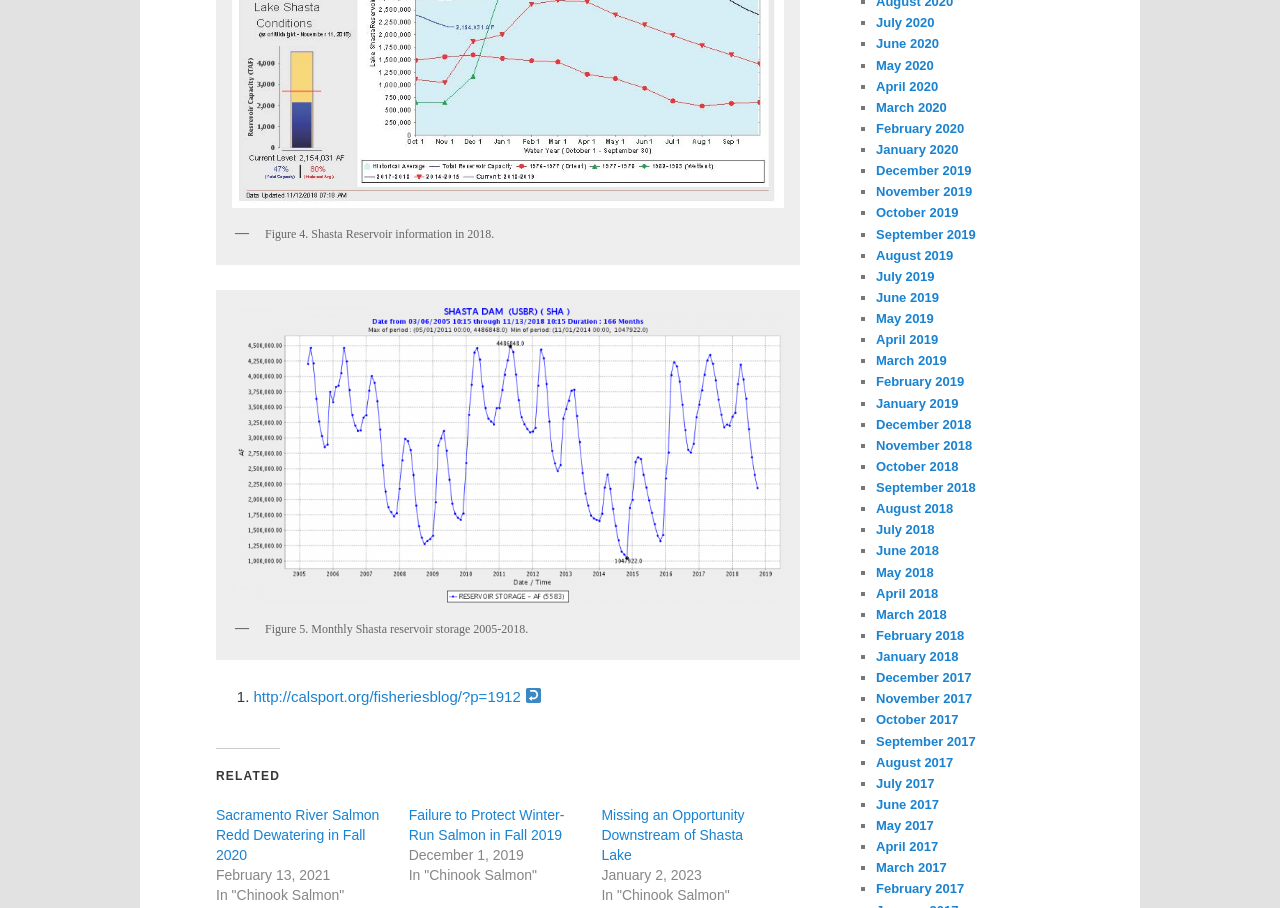Please answer the following question using a single word or phrase: 
What is the link below 'RELATED'?

Sacramento River Salmon Redd Dewatering in Fall 2020